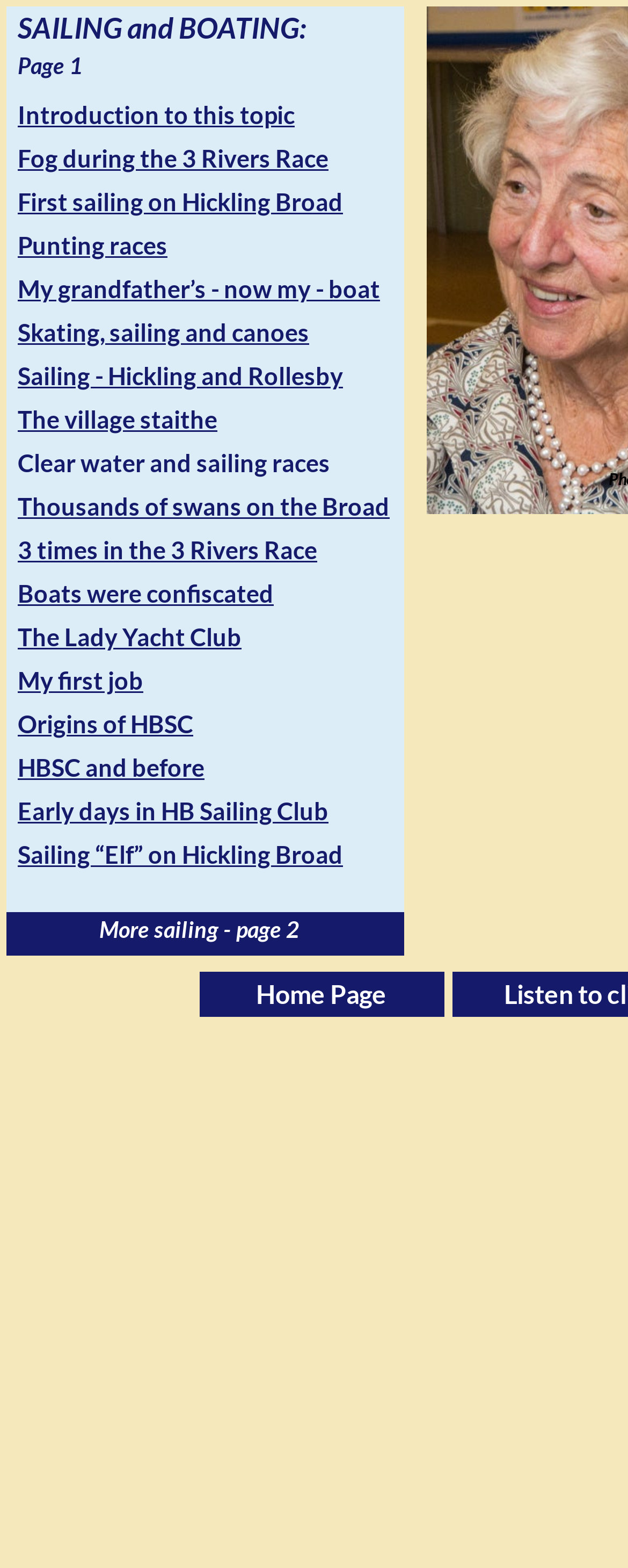How many 'Home Page' links are on this webpage?
Using the screenshot, give a one-word or short phrase answer.

2